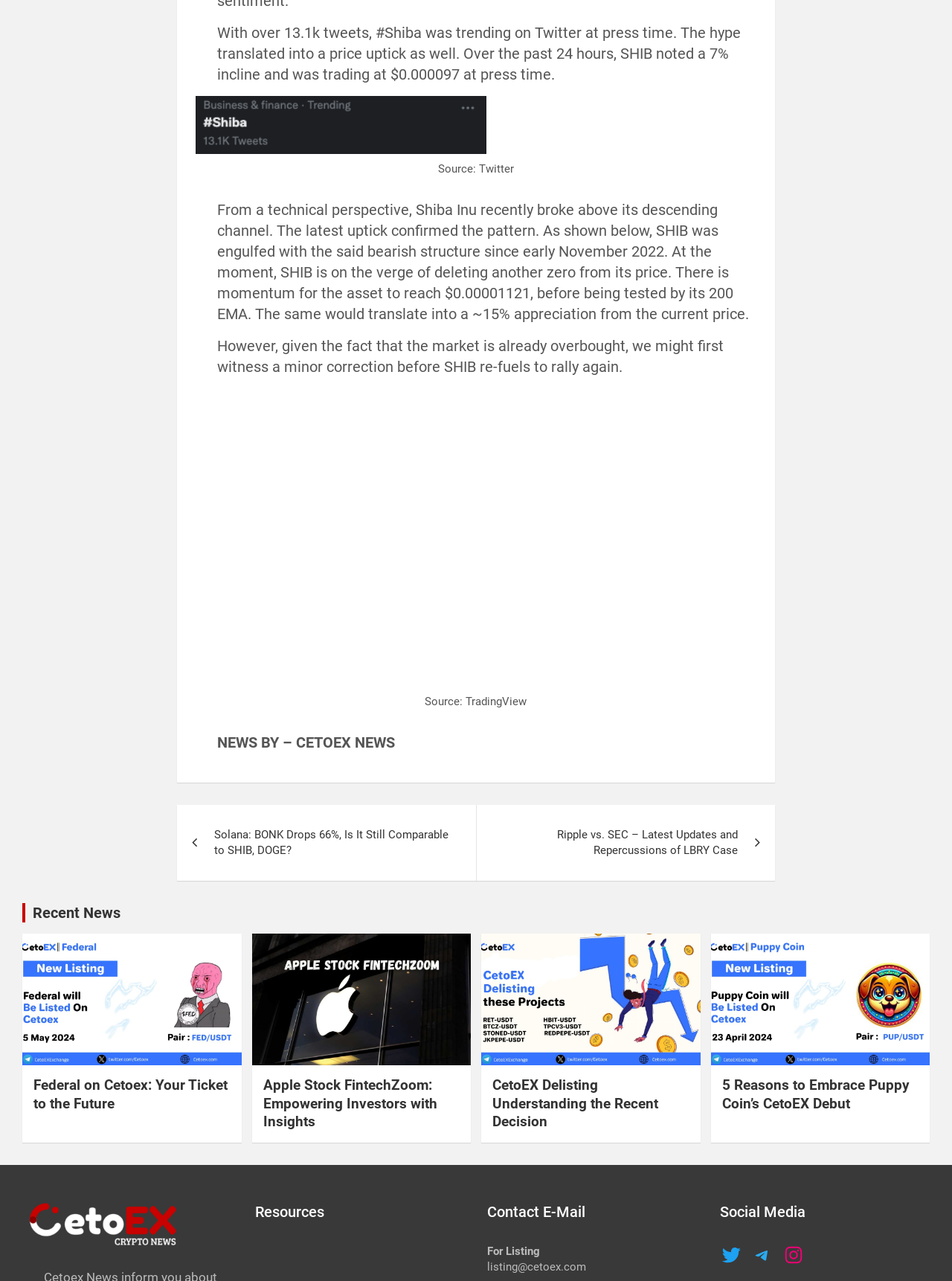Please look at the image and answer the question with a detailed explanation: What is the predicted price of SHIB?

The text states, 'There is momentum for the asset to reach $0.00001121, before being tested by its 200 EMA.'